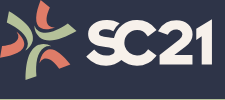What is the color of the background?
Provide a short answer using one word or a brief phrase based on the image.

Dark hue